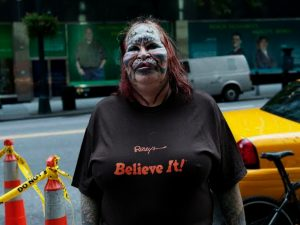Please analyze the image and provide a thorough answer to the question:
What is the style of the woman's makeup?

The woman's face is adorned with intricate makeup, which resembles a combination of face paint and artistic designs. This distinctive makeup style contributes to her overall appearance and aligns with the narrative of unconventional beauty and self-expression.